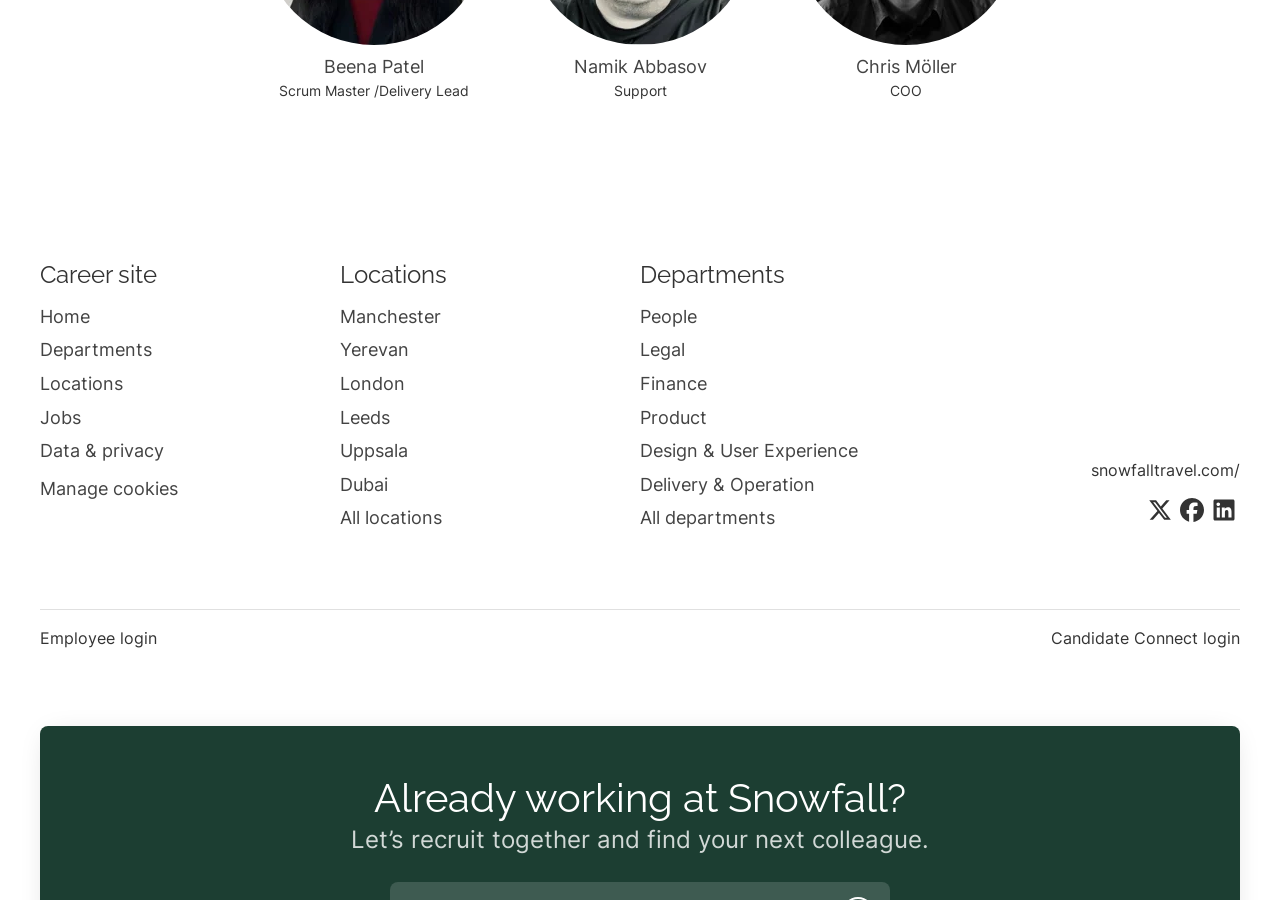Use one word or a short phrase to answer the question provided: 
What is the purpose of the 'Manage cookies' button?

To manage cookies